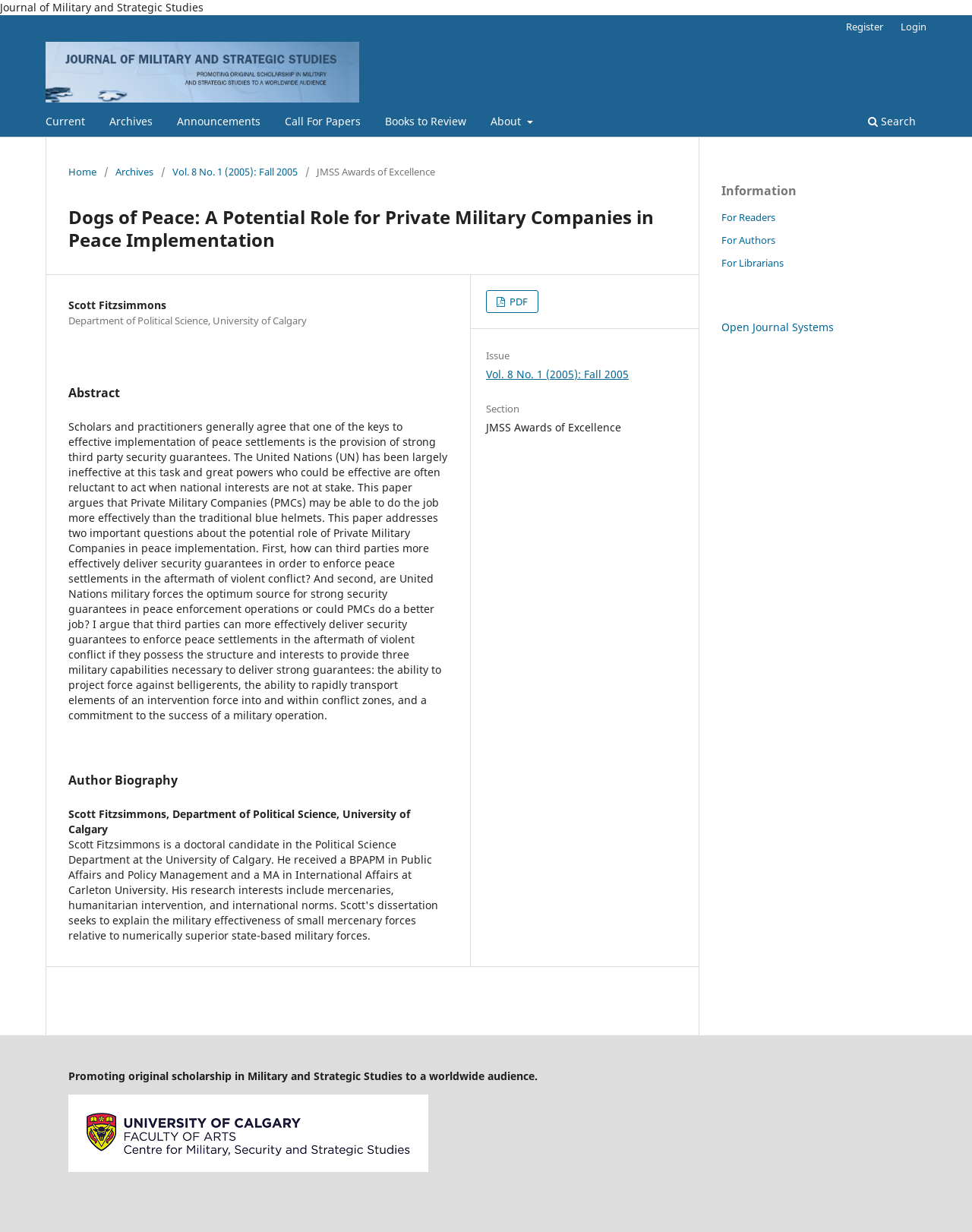Determine the bounding box coordinates of the clickable element to complete this instruction: "Learn more about the 'JMSS Awards of Excellence'". Provide the coordinates in the format of four float numbers between 0 and 1, [left, top, right, bottom].

[0.326, 0.134, 0.448, 0.145]